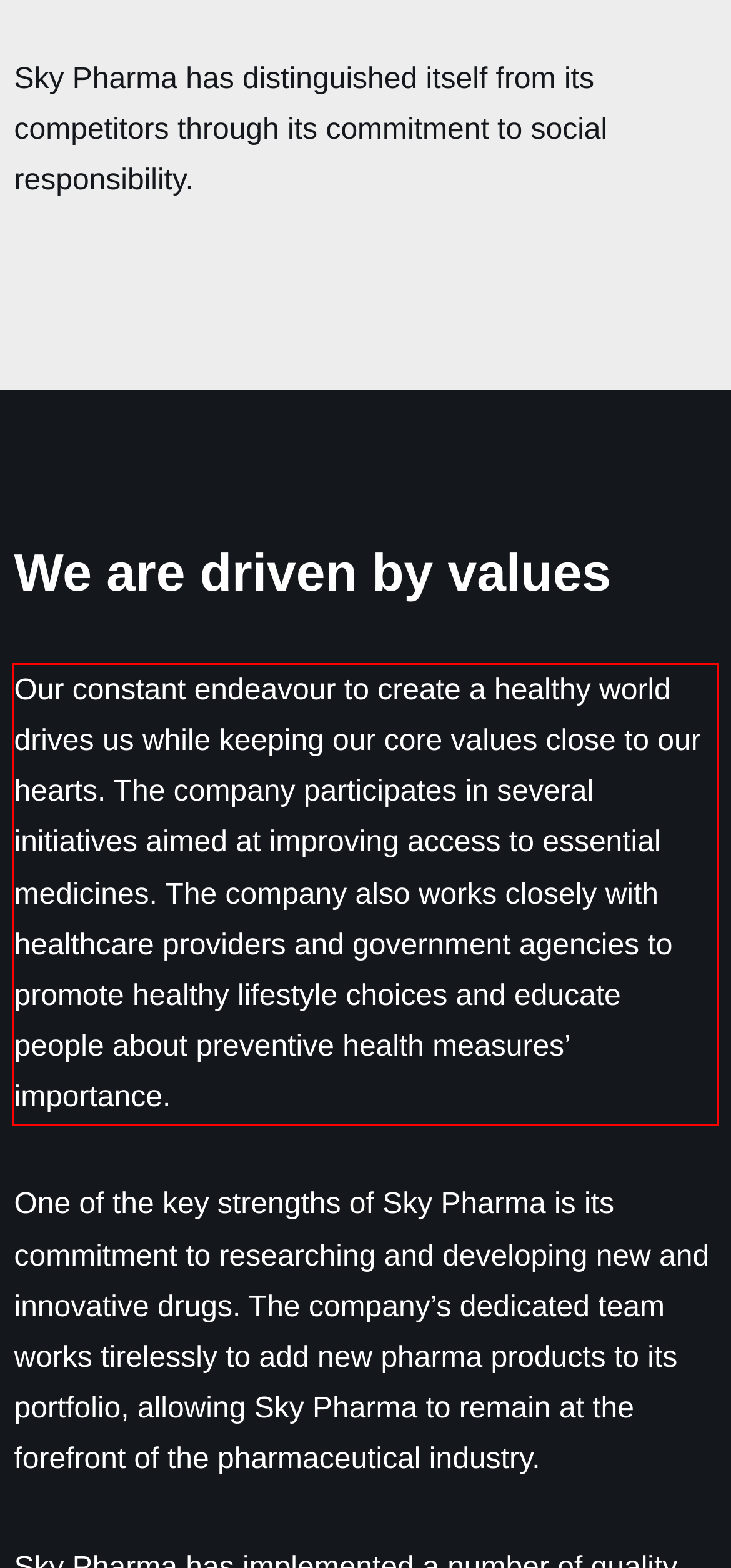With the provided screenshot of a webpage, locate the red bounding box and perform OCR to extract the text content inside it.

Our constant endeavour to create a healthy world drives us while keeping our core values close to our hearts. The company participates in several initiatives aimed at improving access to essential medicines. The company also works closely with healthcare providers and government agencies to promote healthy lifestyle choices and educate people about preventive health measures’ importance.